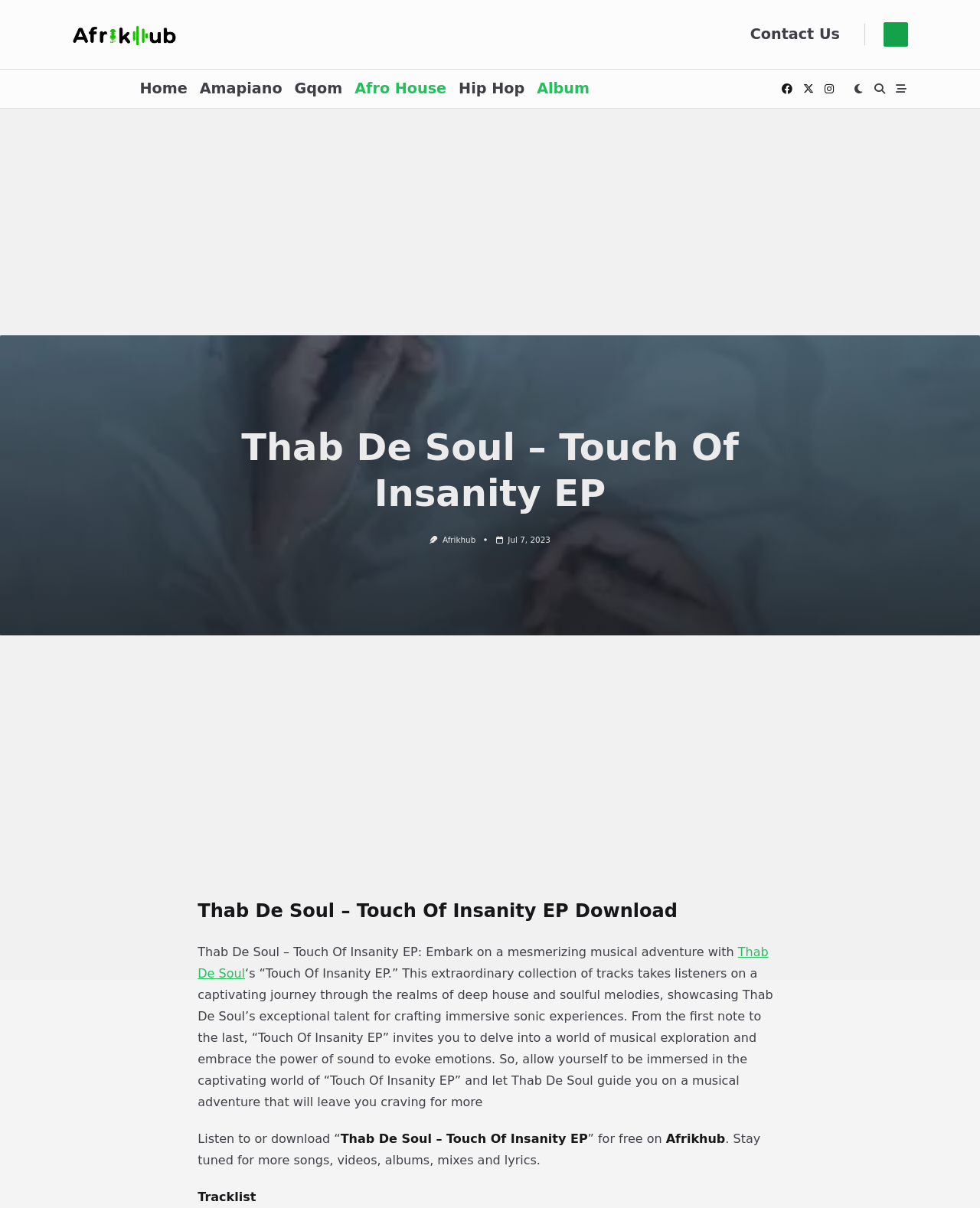Indicate the bounding box coordinates of the element that must be clicked to execute the instruction: "Go to Home". The coordinates should be given as four float numbers between 0 and 1, i.e., [left, top, right, bottom].

[0.136, 0.066, 0.197, 0.081]